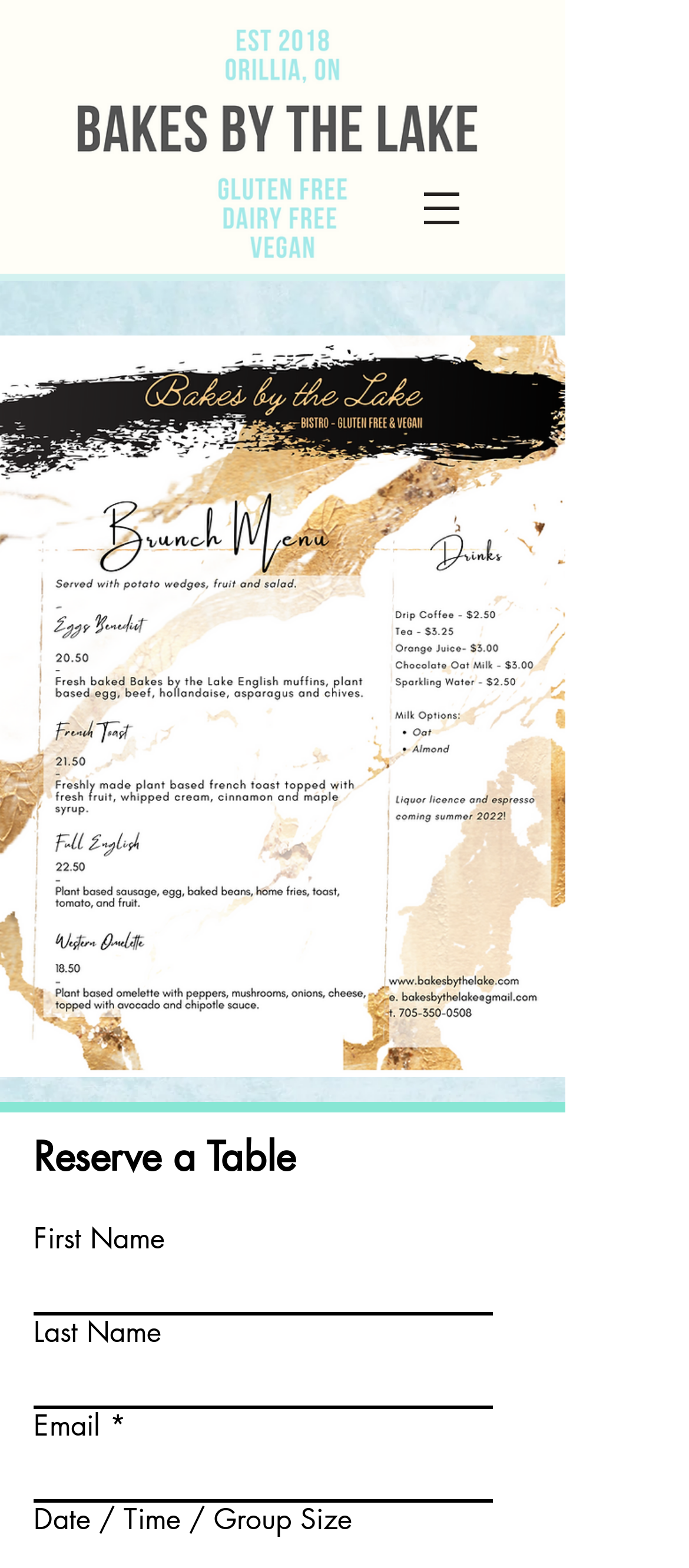Give a short answer using one word or phrase for the question:
Is the Email field required?

Yes